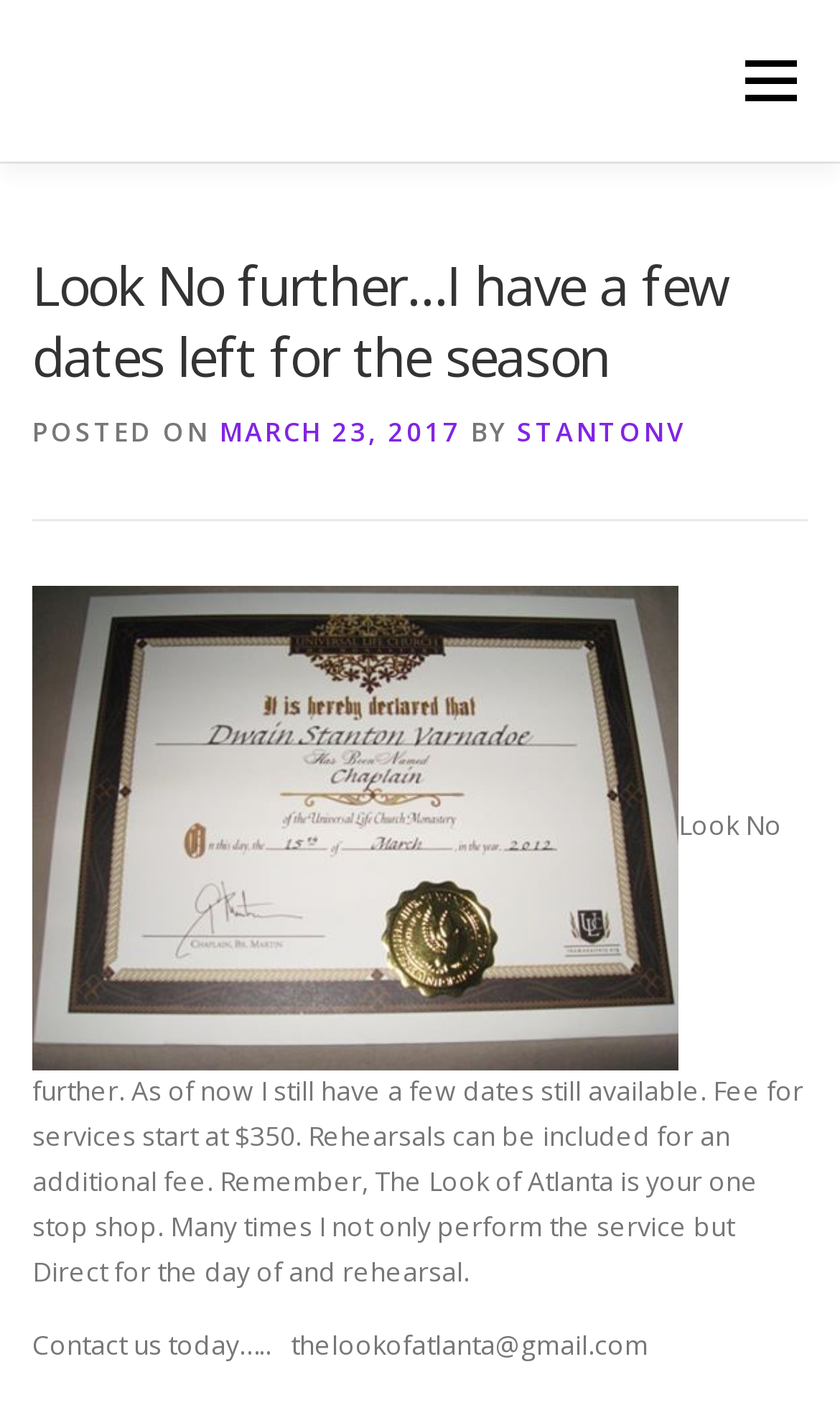Determine the bounding box coordinates for the HTML element mentioned in the following description: "Links". The coordinates should be a list of four floats ranging from 0 to 1, represented as [left, top, right, bottom].

[0.721, 0.23, 0.867, 0.345]